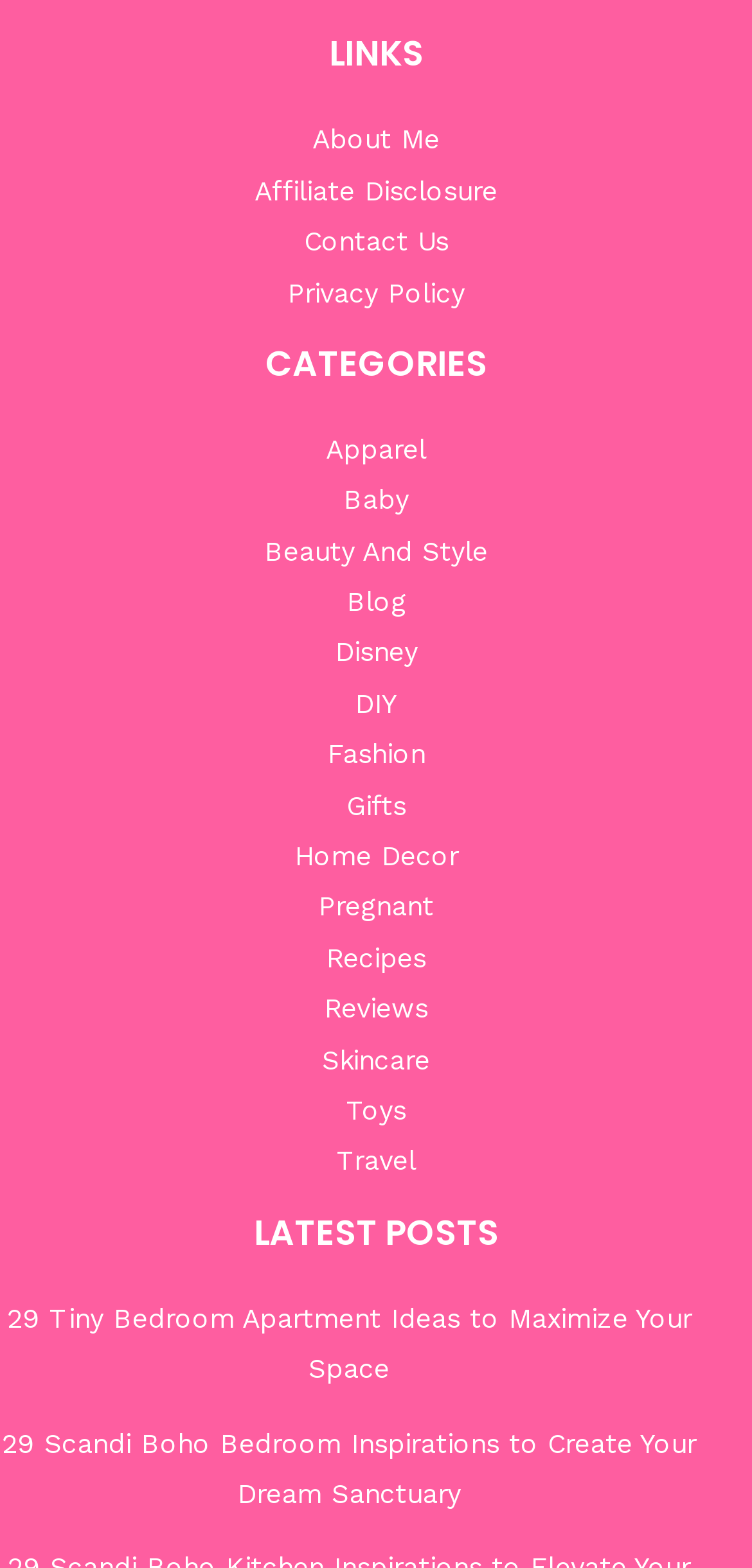What is the last category listed in the 'CATEGORIES' section?
From the screenshot, supply a one-word or short-phrase answer.

Travel